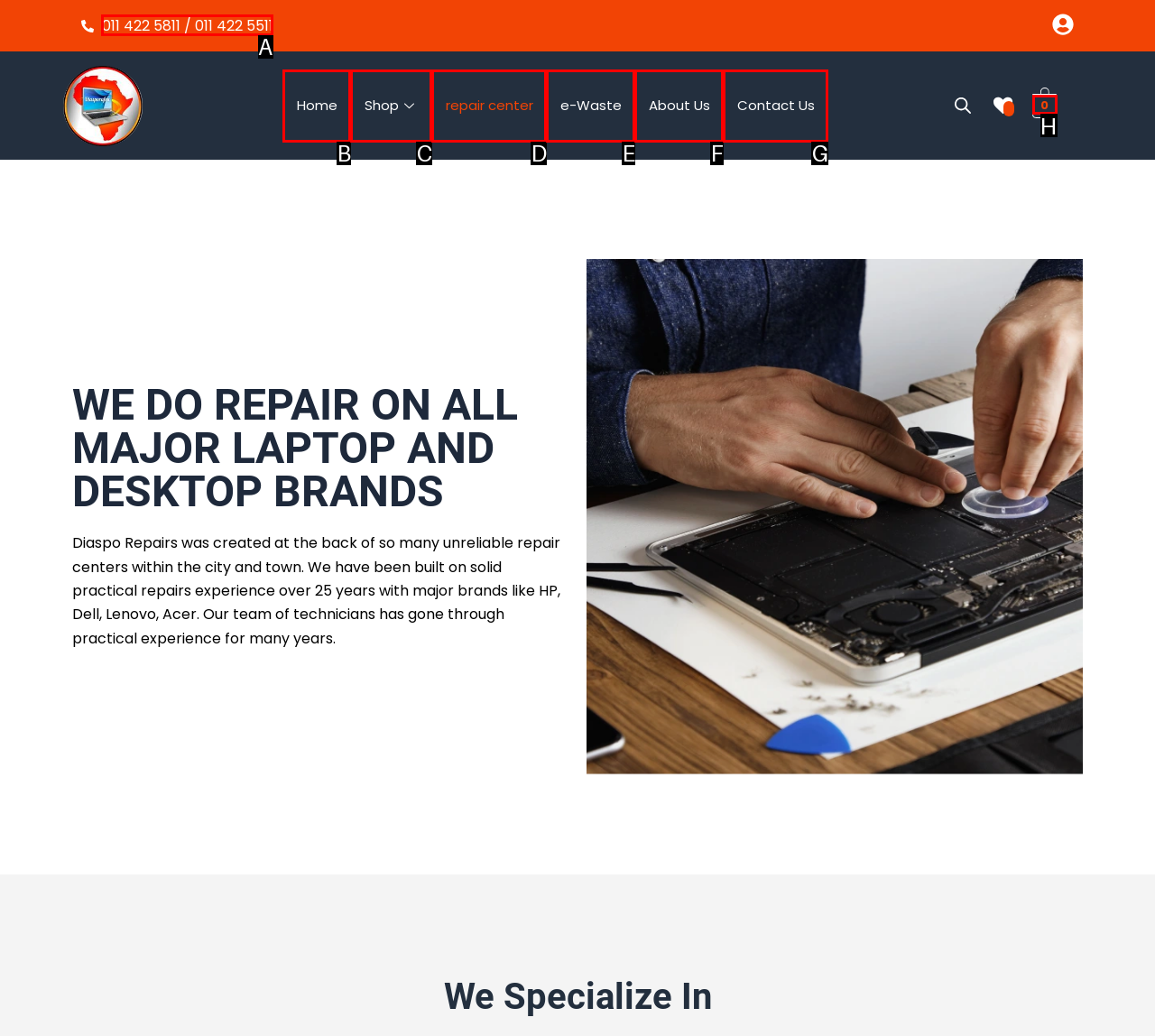Select the correct UI element to click for this task: Call the phone number.
Answer using the letter from the provided options.

A